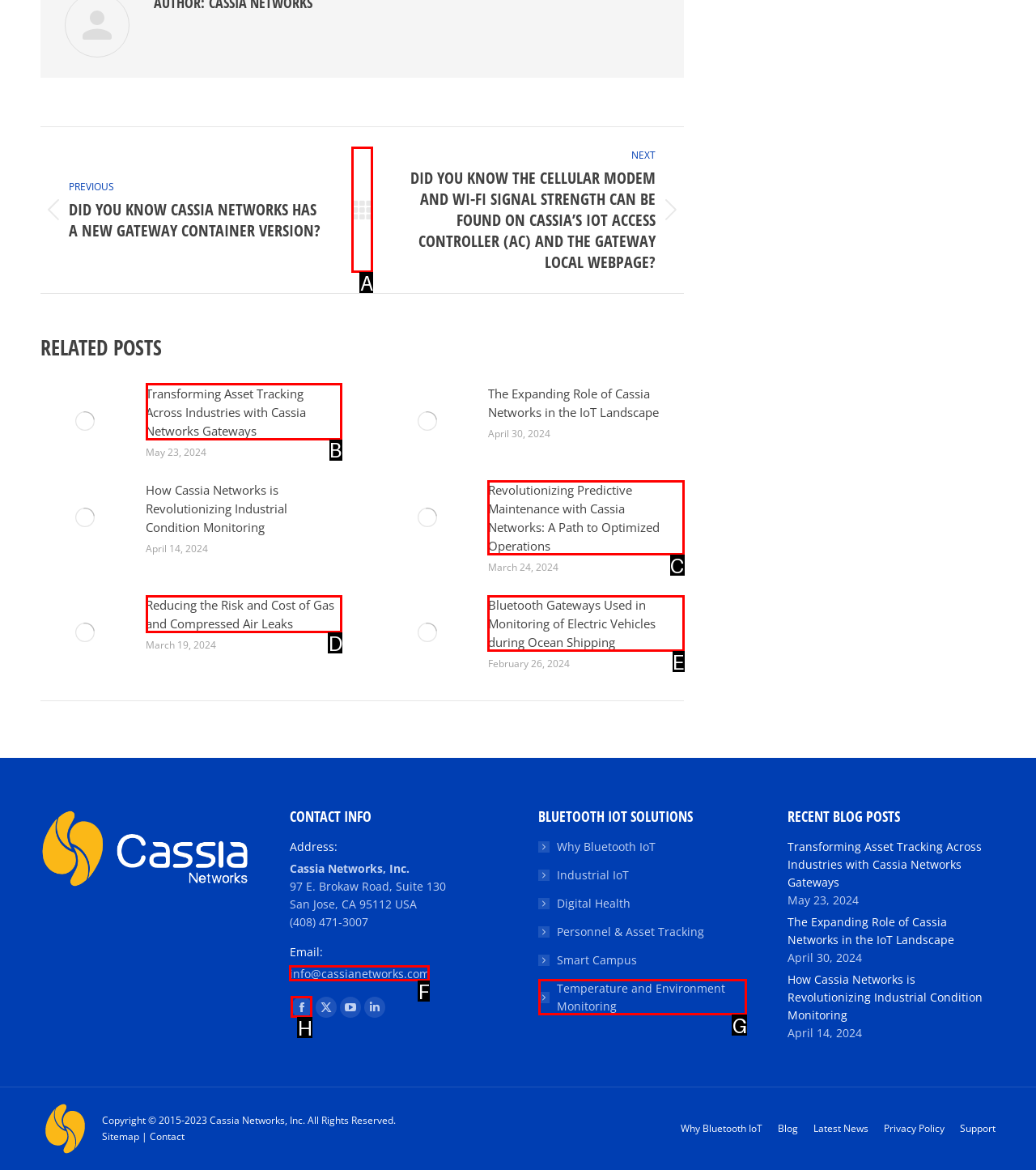Select the letter of the option that should be clicked to achieve the specified task: View the 'Transforming Asset Tracking Across Industries with Cassia Networks Gateways' article. Respond with just the letter.

B